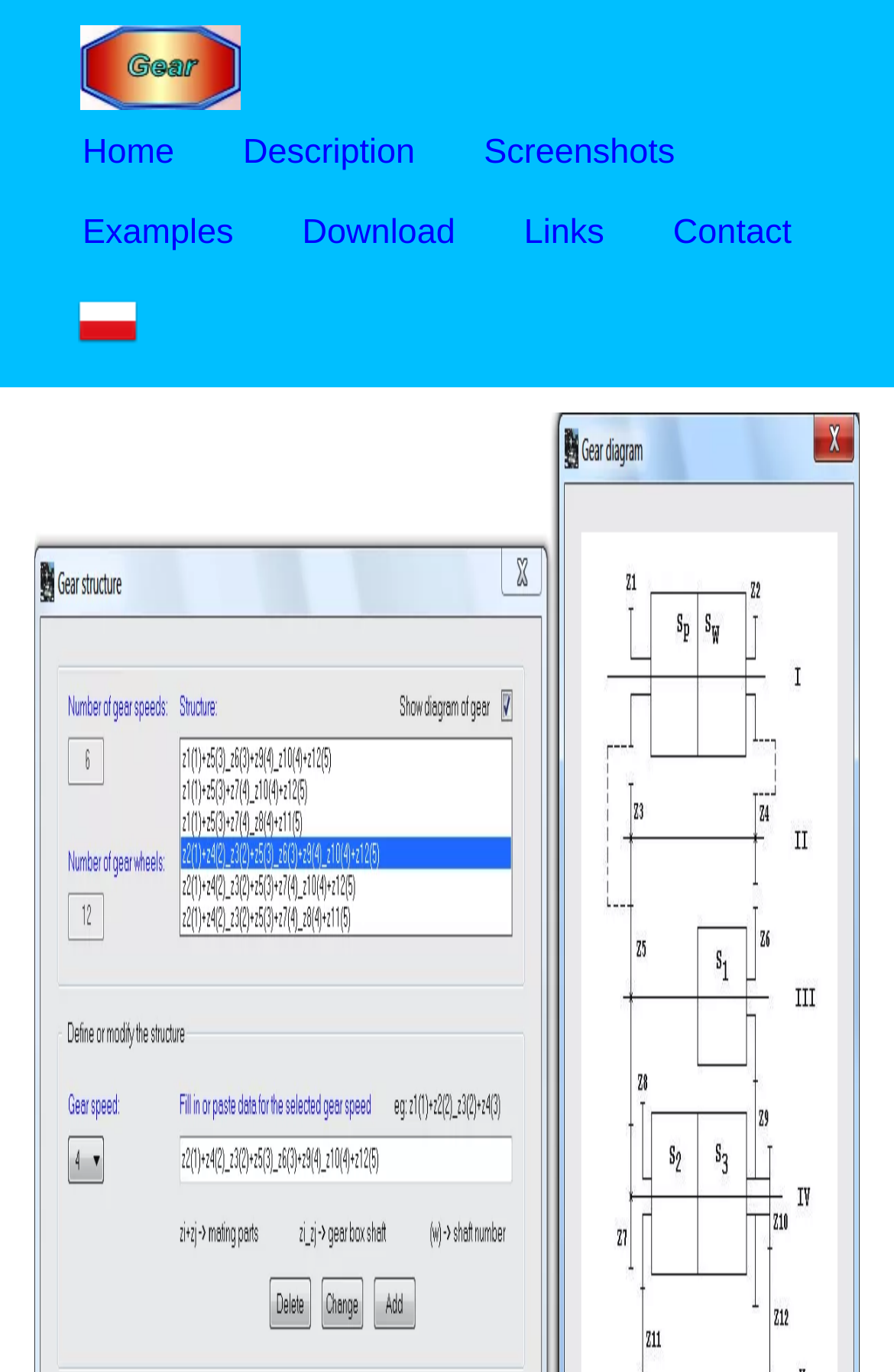Give a one-word or one-phrase response to the question:
Is there an image on the webpage?

Yes